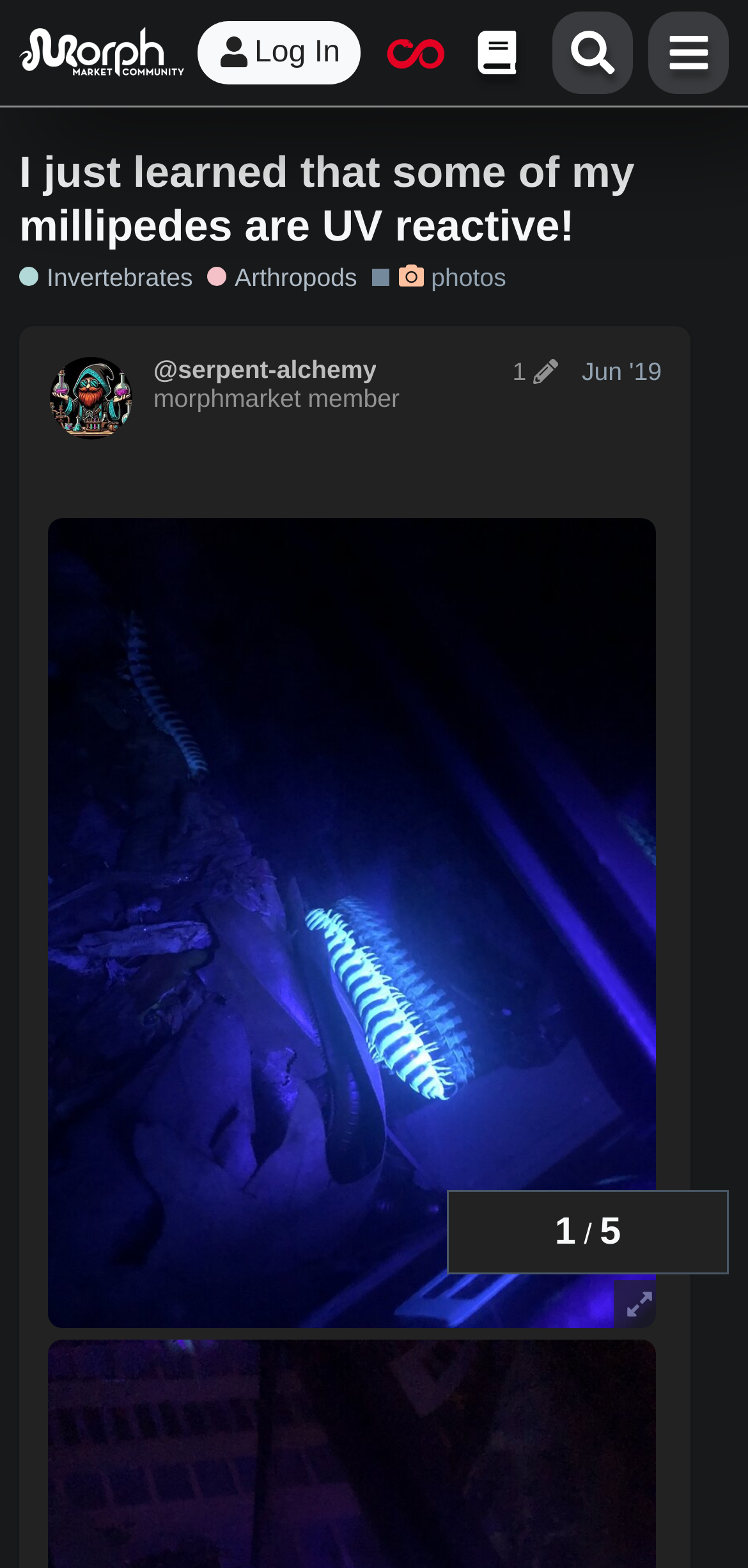Identify the bounding box coordinates of the specific part of the webpage to click to complete this instruction: "Go to the MorphMarket Reptile Community page".

[0.026, 0.012, 0.245, 0.056]